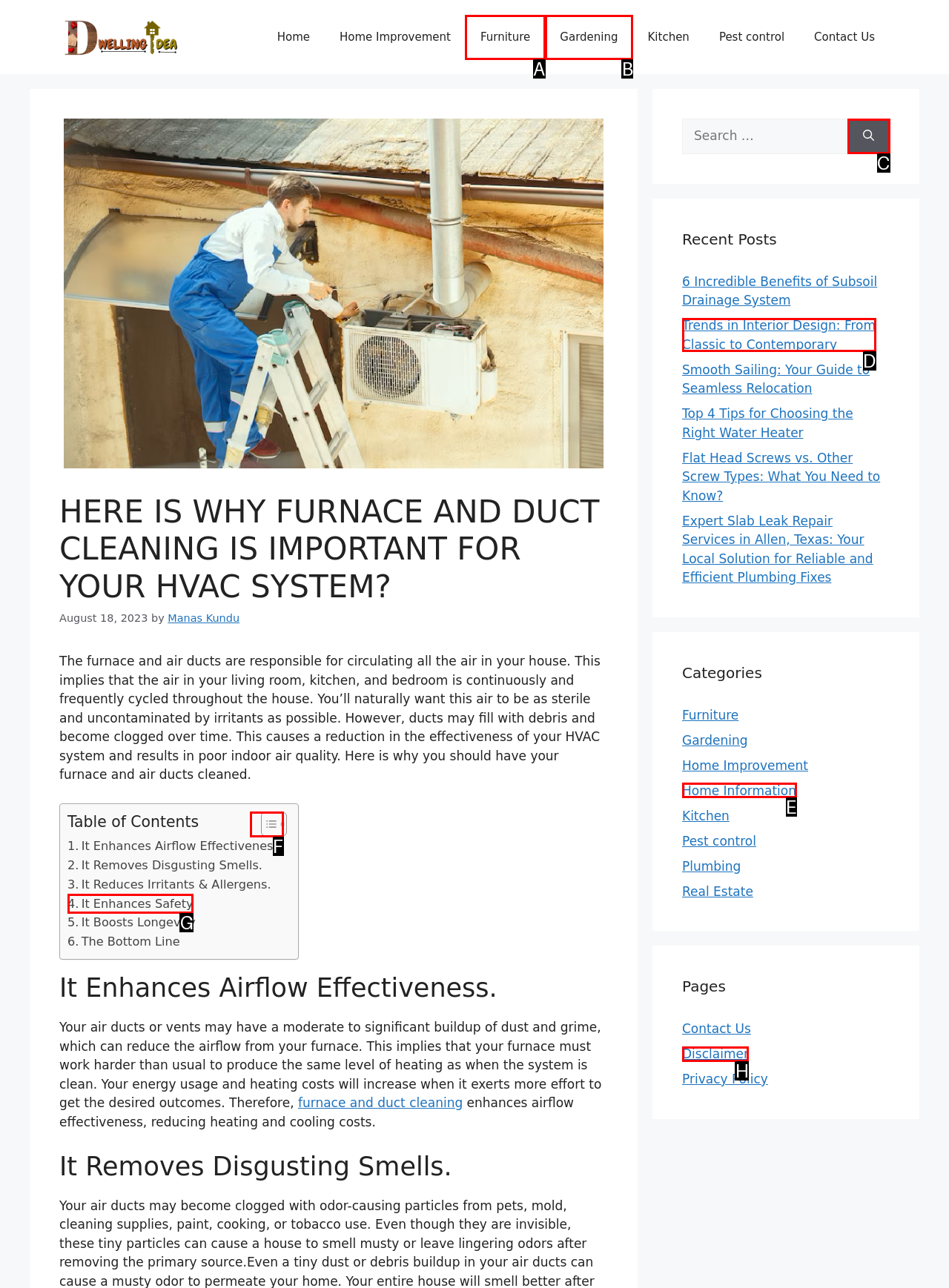Determine which HTML element fits the description: Home Information. Answer with the letter corresponding to the correct choice.

E